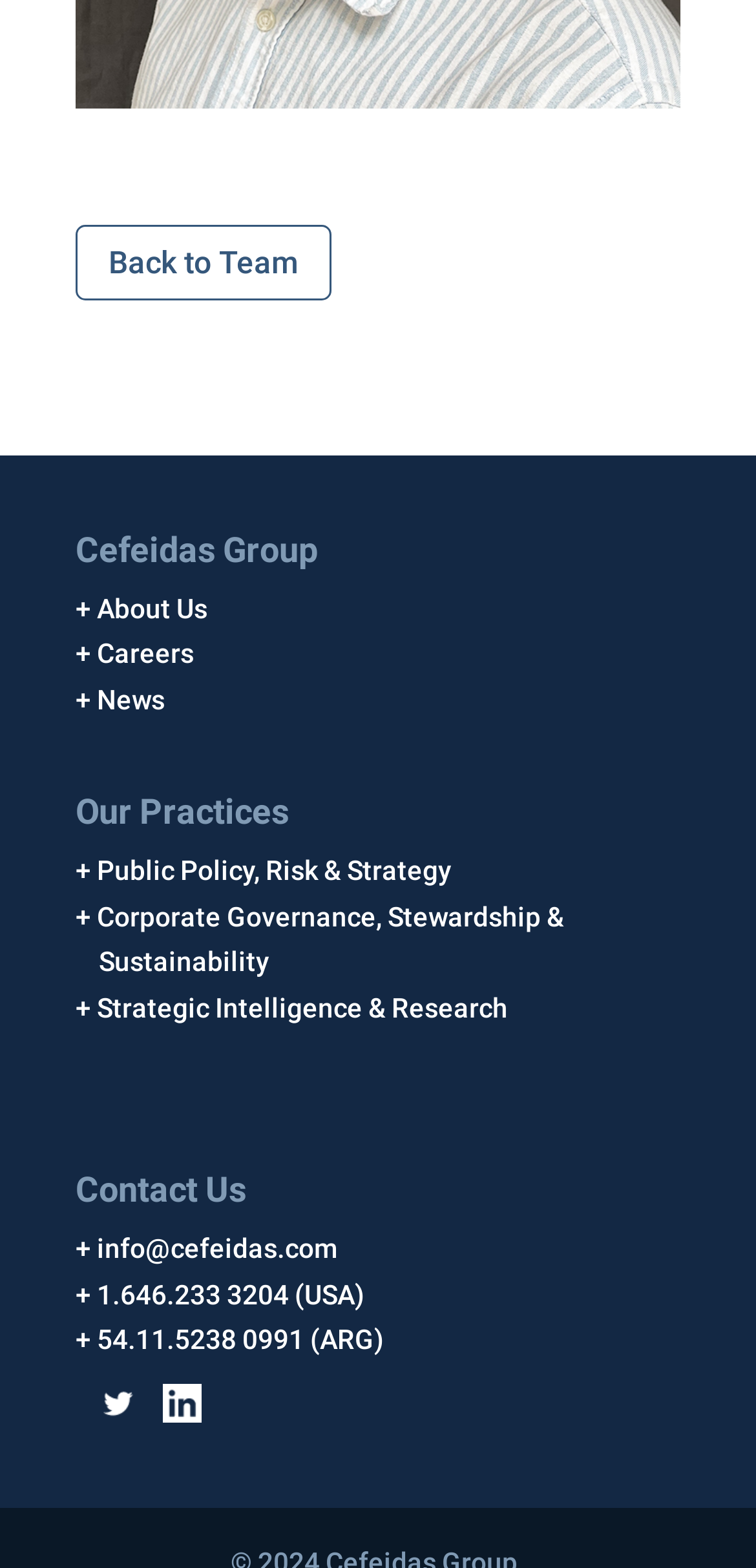Could you highlight the region that needs to be clicked to execute the instruction: "View Public Policy, Risk & Strategy"?

[0.131, 0.545, 0.597, 0.565]